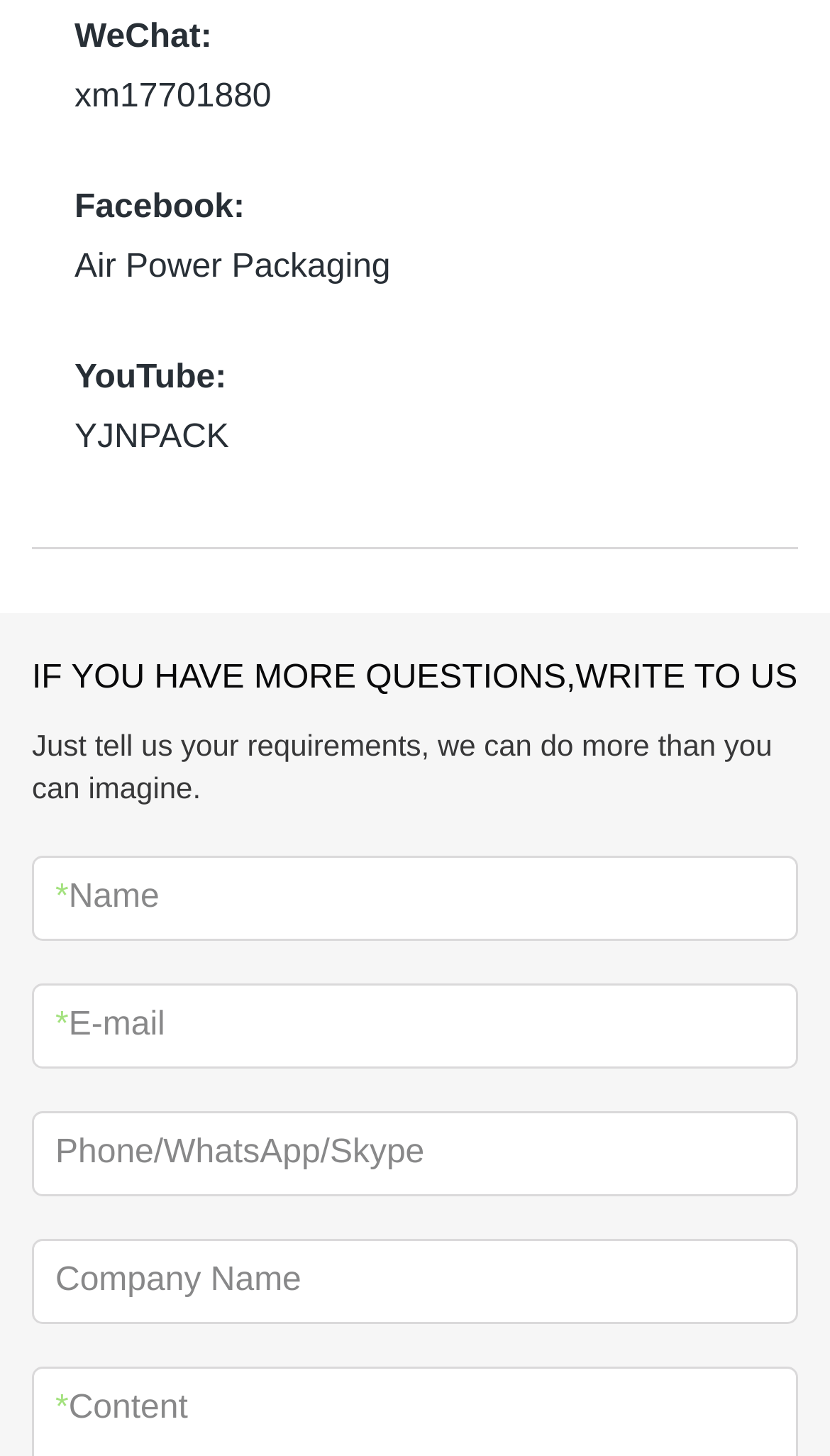What is the company name linked to Facebook?
Refer to the image and respond with a one-word or short-phrase answer.

Air Power Packaging